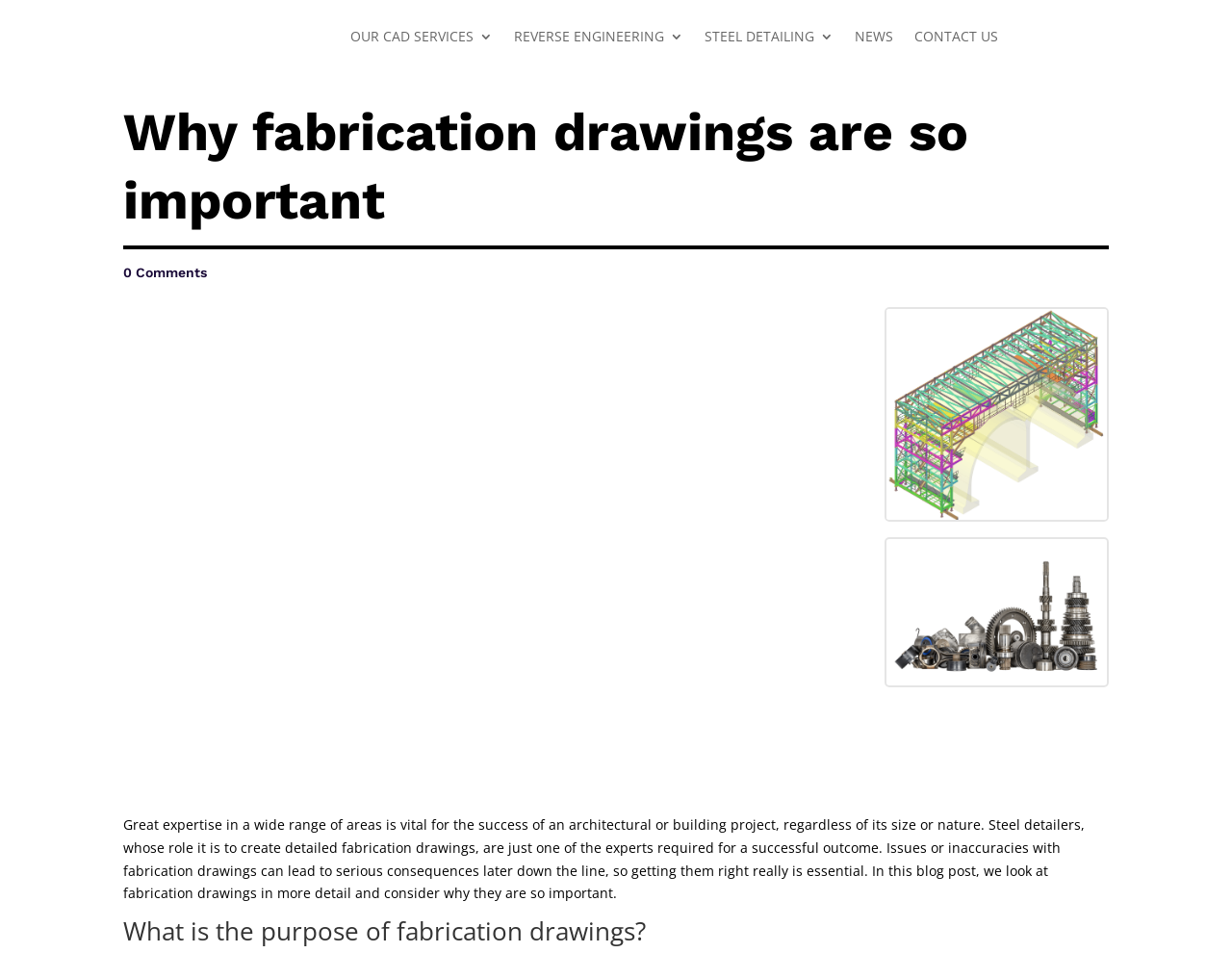What is the topic of this blog post?
Look at the image and respond with a one-word or short phrase answer.

Fabrication drawings